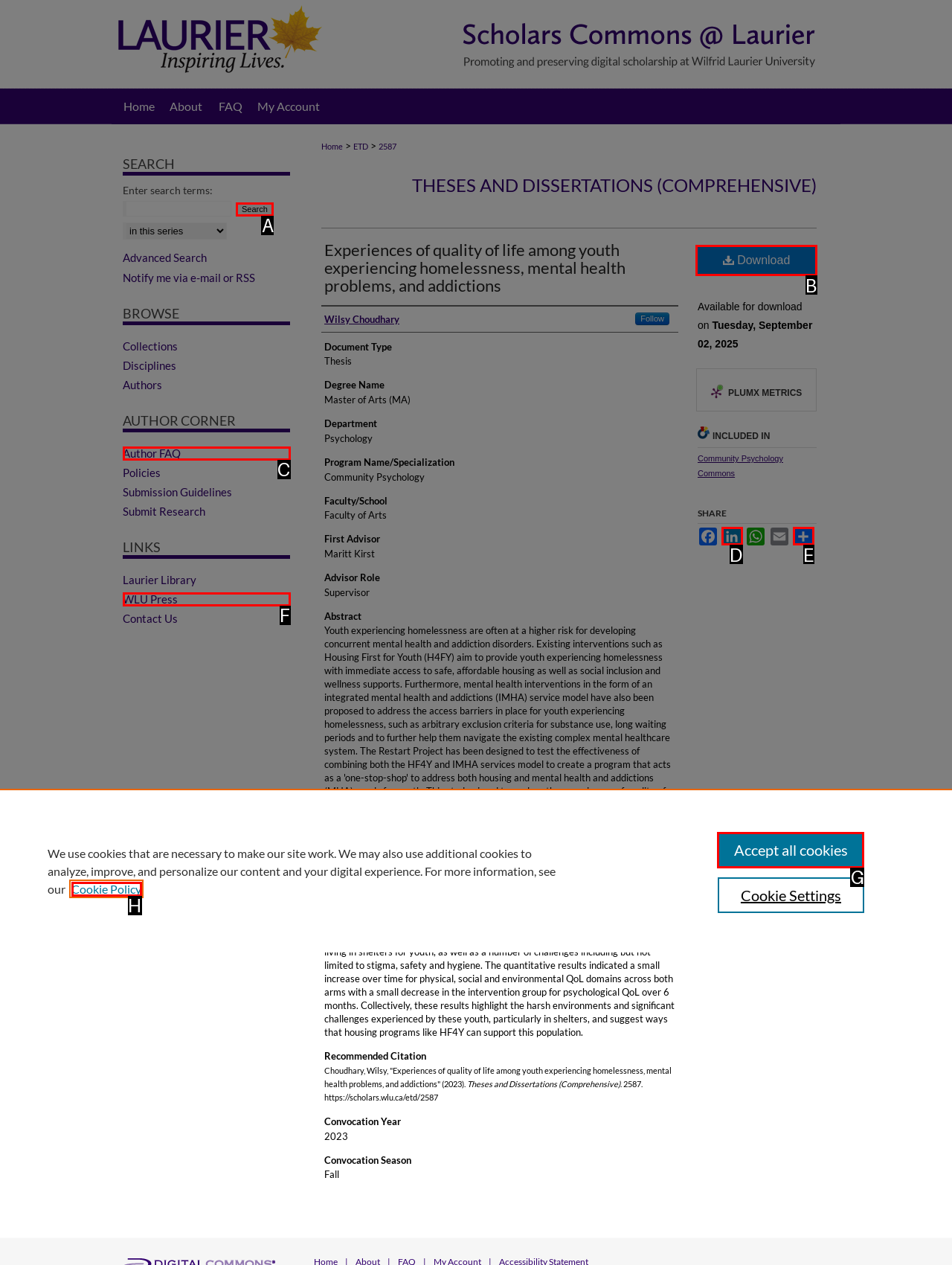From the given options, choose the one to complete the task: Download the thesis
Indicate the letter of the correct option.

B